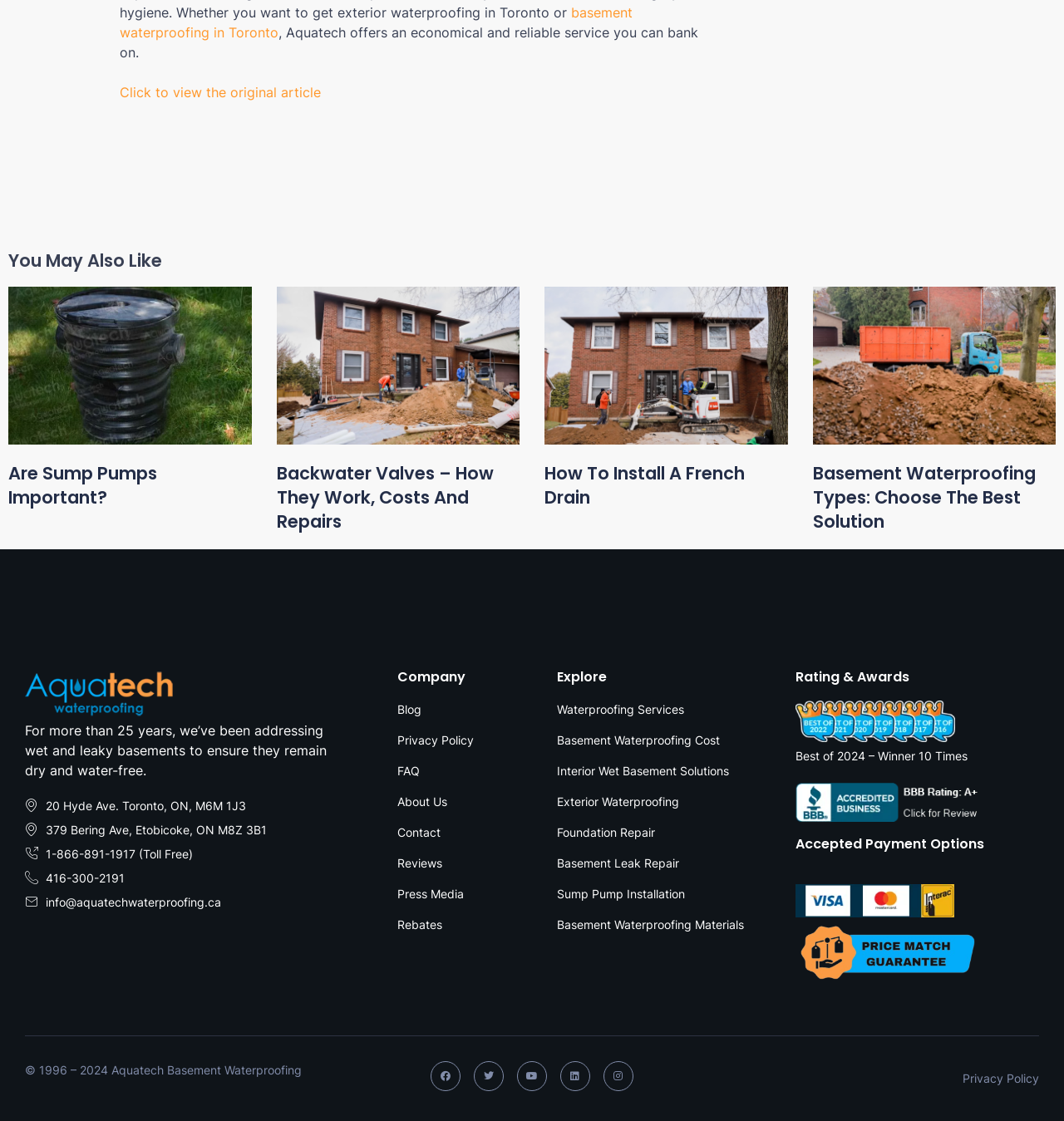Please reply to the following question using a single word or phrase: 
What is the company's contact information?

Phone numbers and email